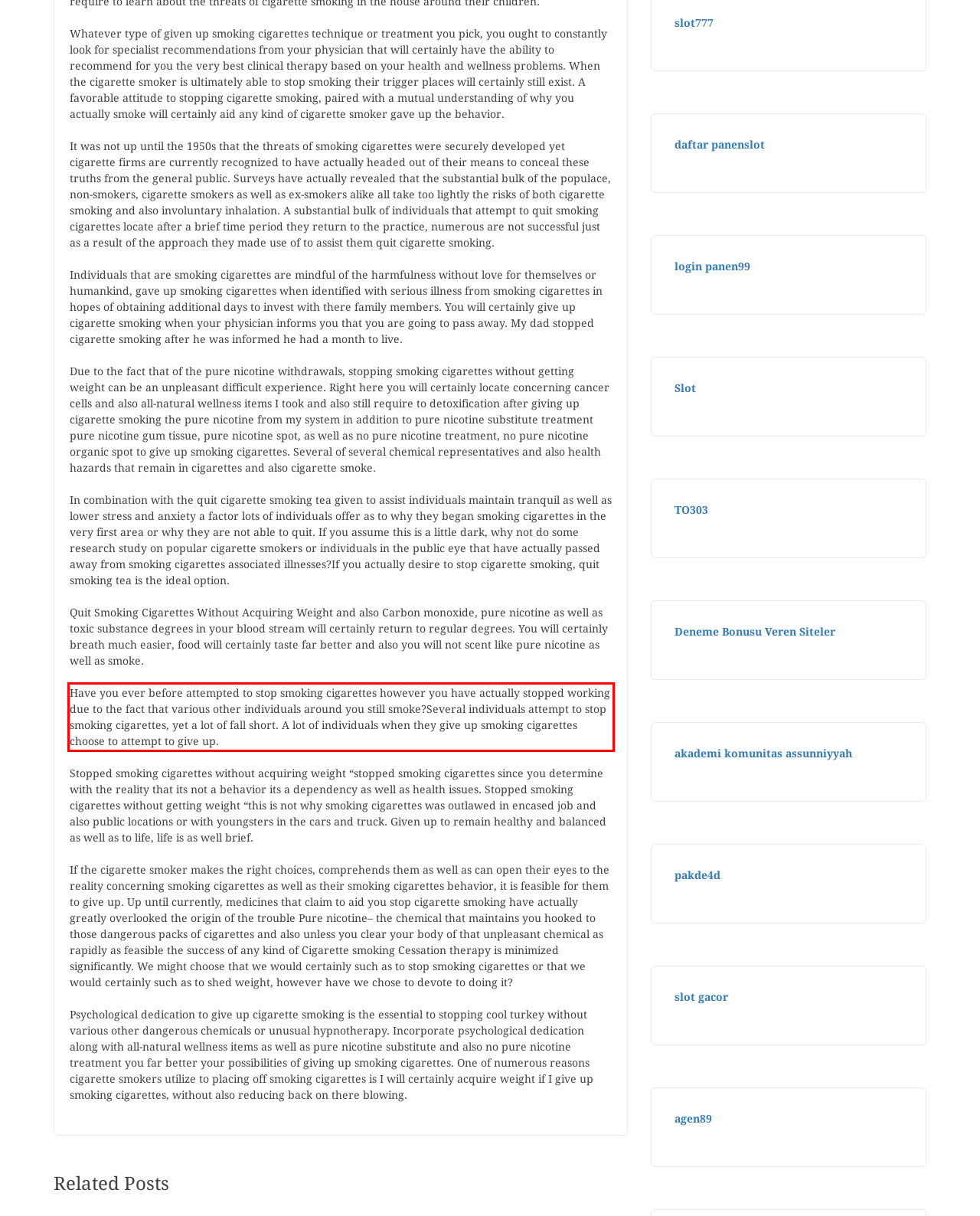Please analyze the screenshot of a webpage and extract the text content within the red bounding box using OCR.

Have you ever before attempted to stop smoking cigarettes however you have actually stopped working due to the fact that various other individuals around you still smoke?Several individuals attempt to stop smoking cigarettes, yet a lot of fall short. A lot of individuals when they give up smoking cigarettes choose to attempt to give up.